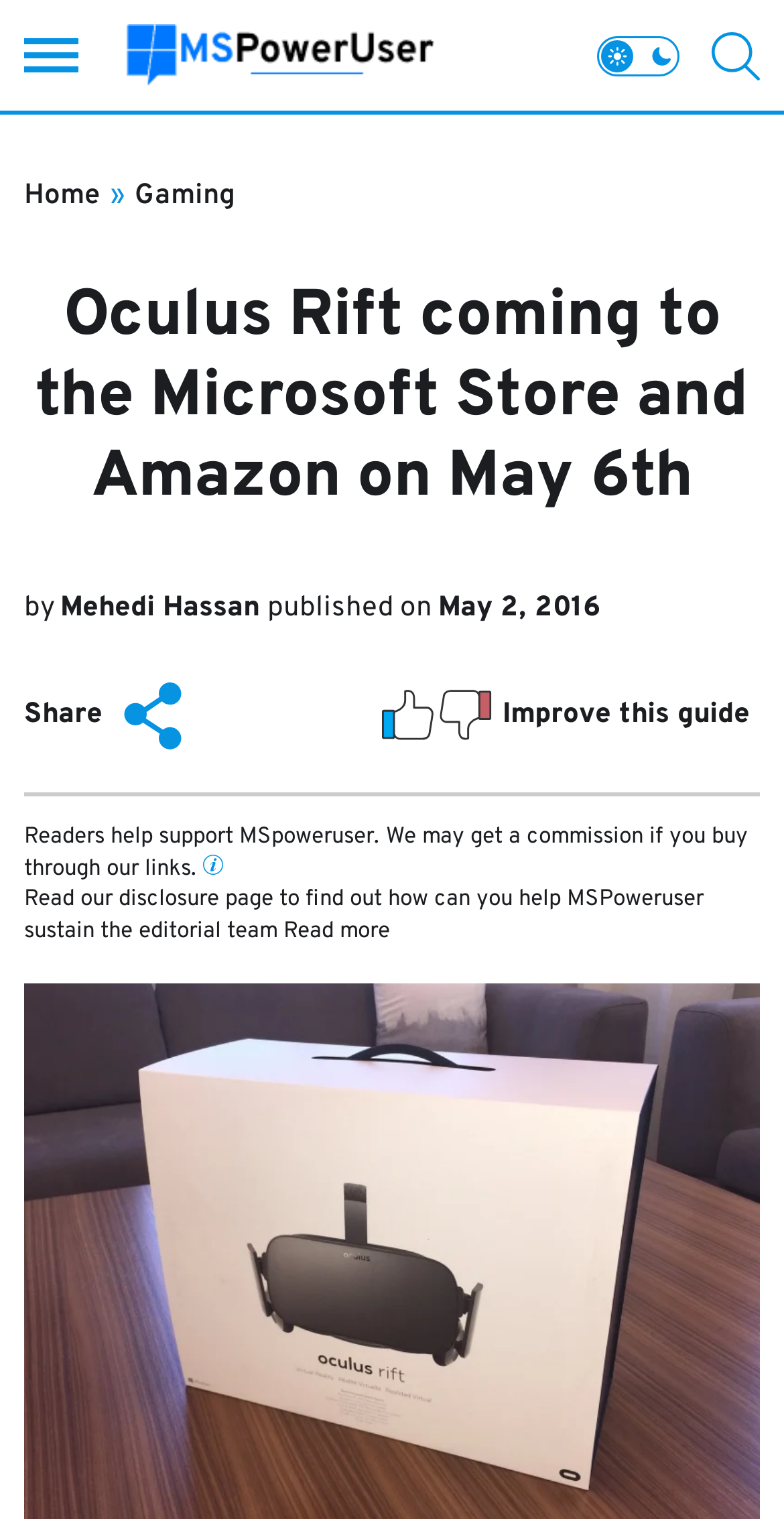What is the purpose of the button with the search icon?
Please use the visual content to give a single word or phrase answer.

Search